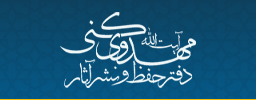Using the details from the image, please elaborate on the following question: What is the name of the Ayatollah associated with the logo?

The name of the Ayatollah associated with the logo is Ayatollah Mahdavi Kani, which is mentioned in the description as the organization's focus on preserving and promoting his teachings and legacy.